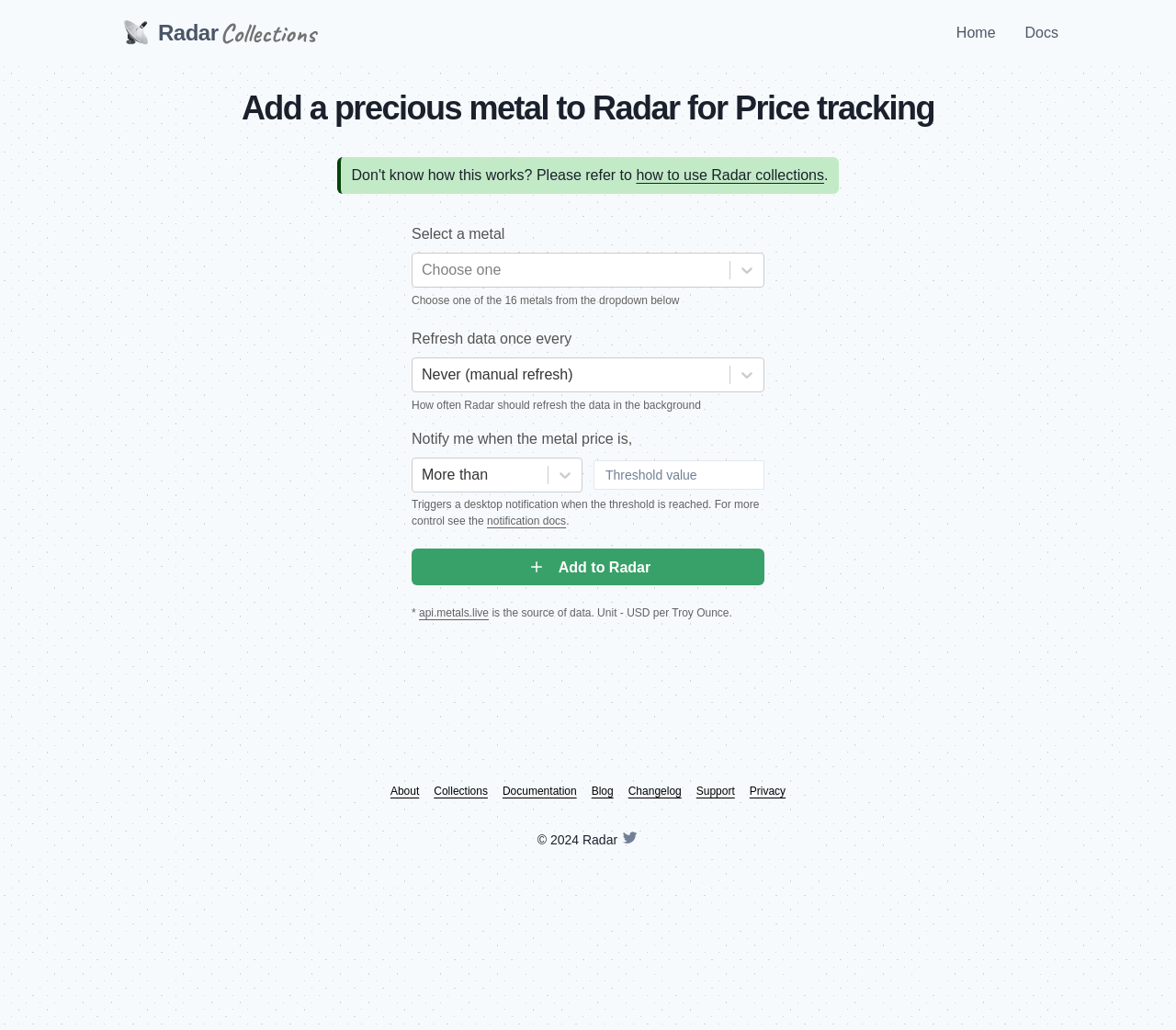Determine the webpage's heading and output its text content.

Add a precious metal to Radar for Price tracking